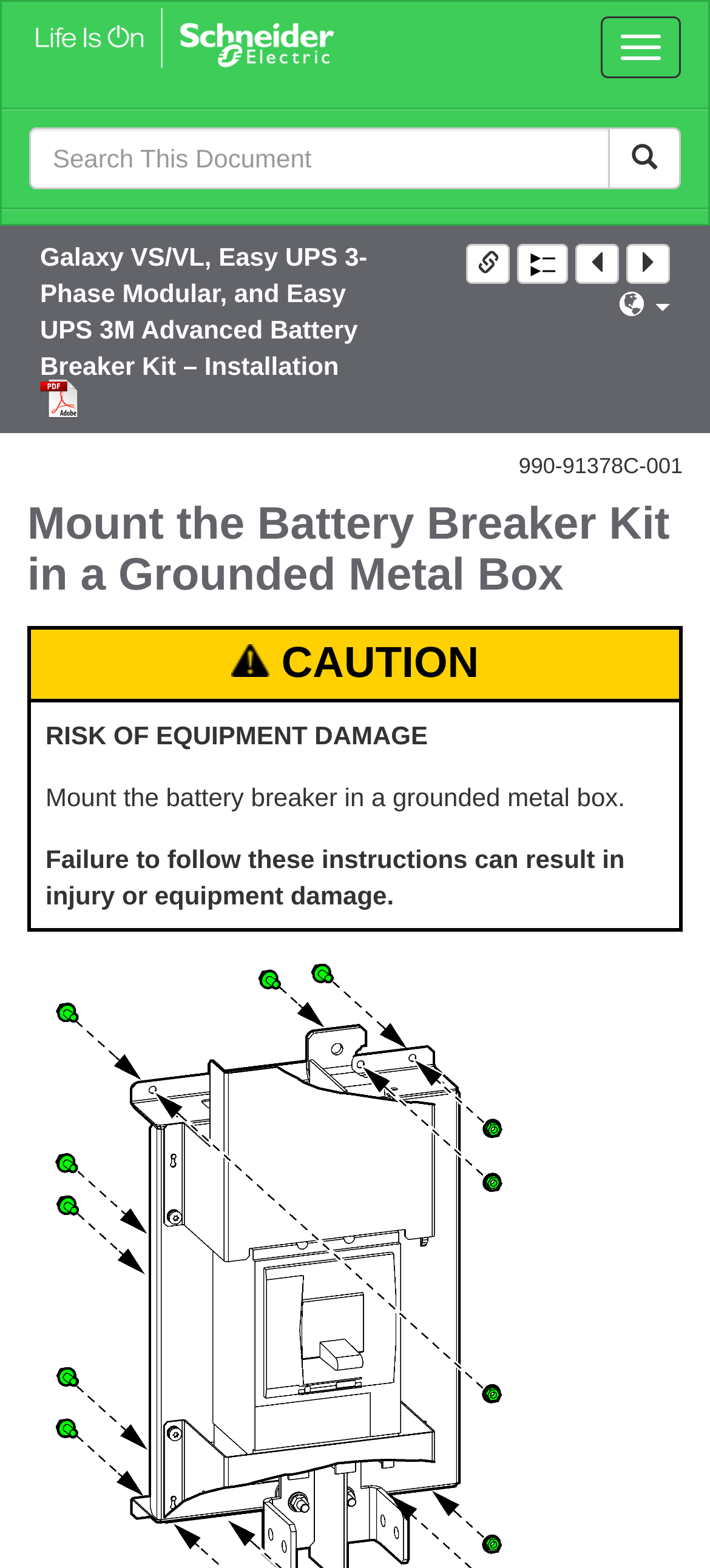Can you find the bounding box coordinates for the element to click on to achieve the instruction: "Search for something"?

None